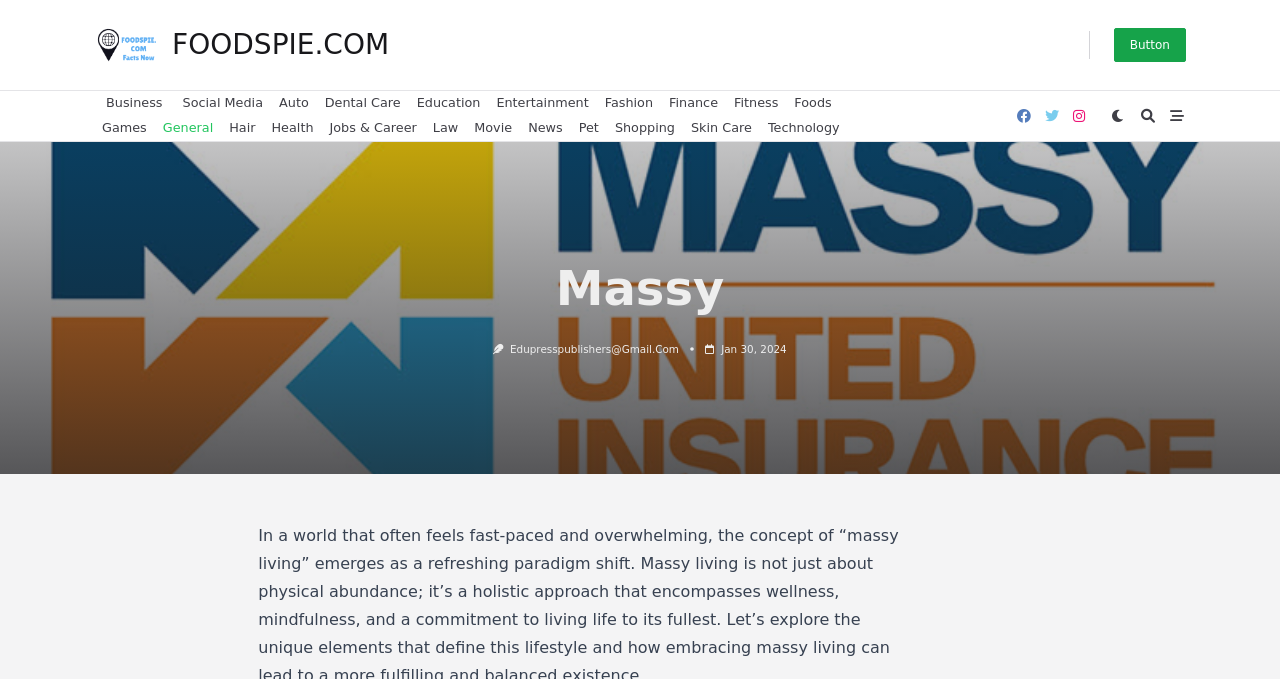Respond to the following question using a concise word or phrase: 
How many social media icons are on the top right?

3